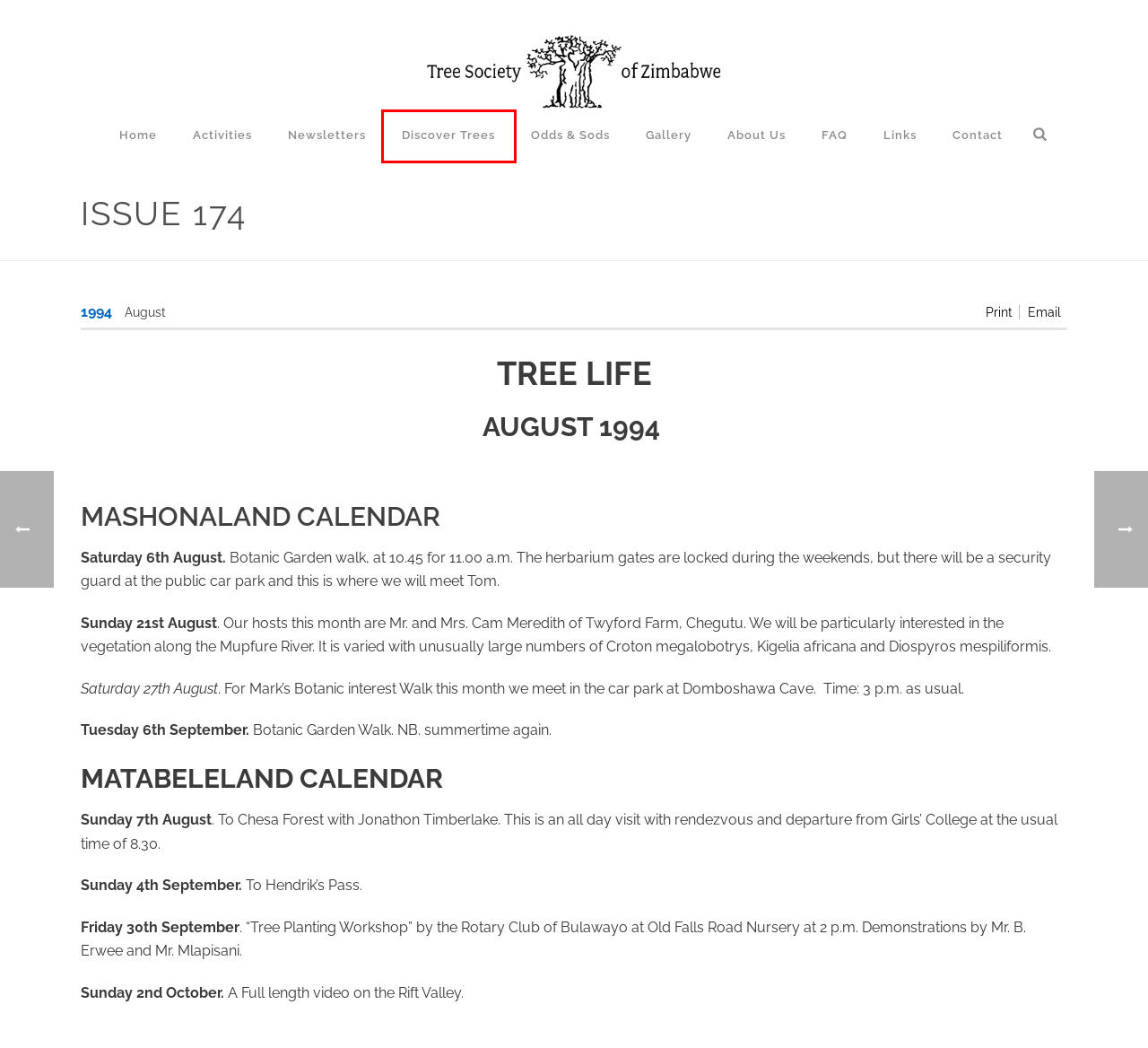Examine the screenshot of a webpage with a red bounding box around an element. Then, select the webpage description that best represents the new page after clicking the highlighted element. Here are the descriptions:
A. Activities of the Tree Society of Zimbabwe
B. Newsletters - Tree Society of Zimbabwe
C. Gallery - Tree Society of Zimbabwe
D. About the Tree Society of Zimbabwe
E. Contact - Tree Society of Zimbabwe
F. Odds & Sods - Tree Society of Zimbabwe
G. FAQ - Tree Society of Zimbabwe
H. Discover Trees - Tree Society of Zimbabwe

H